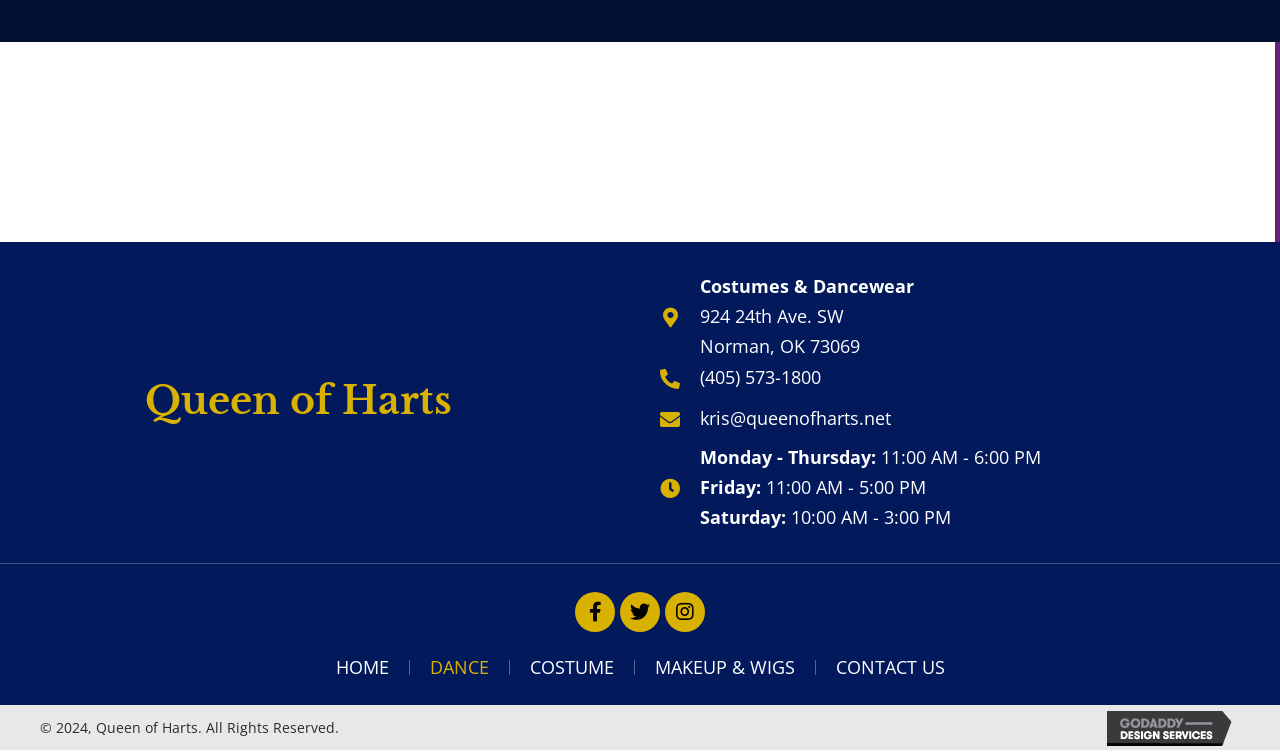Specify the bounding box coordinates (top-left x, top-left y, bottom-right x, bottom-right y) of the UI element in the screenshot that matches this description: kris@queenofharts.net

[0.547, 0.537, 0.696, 0.569]